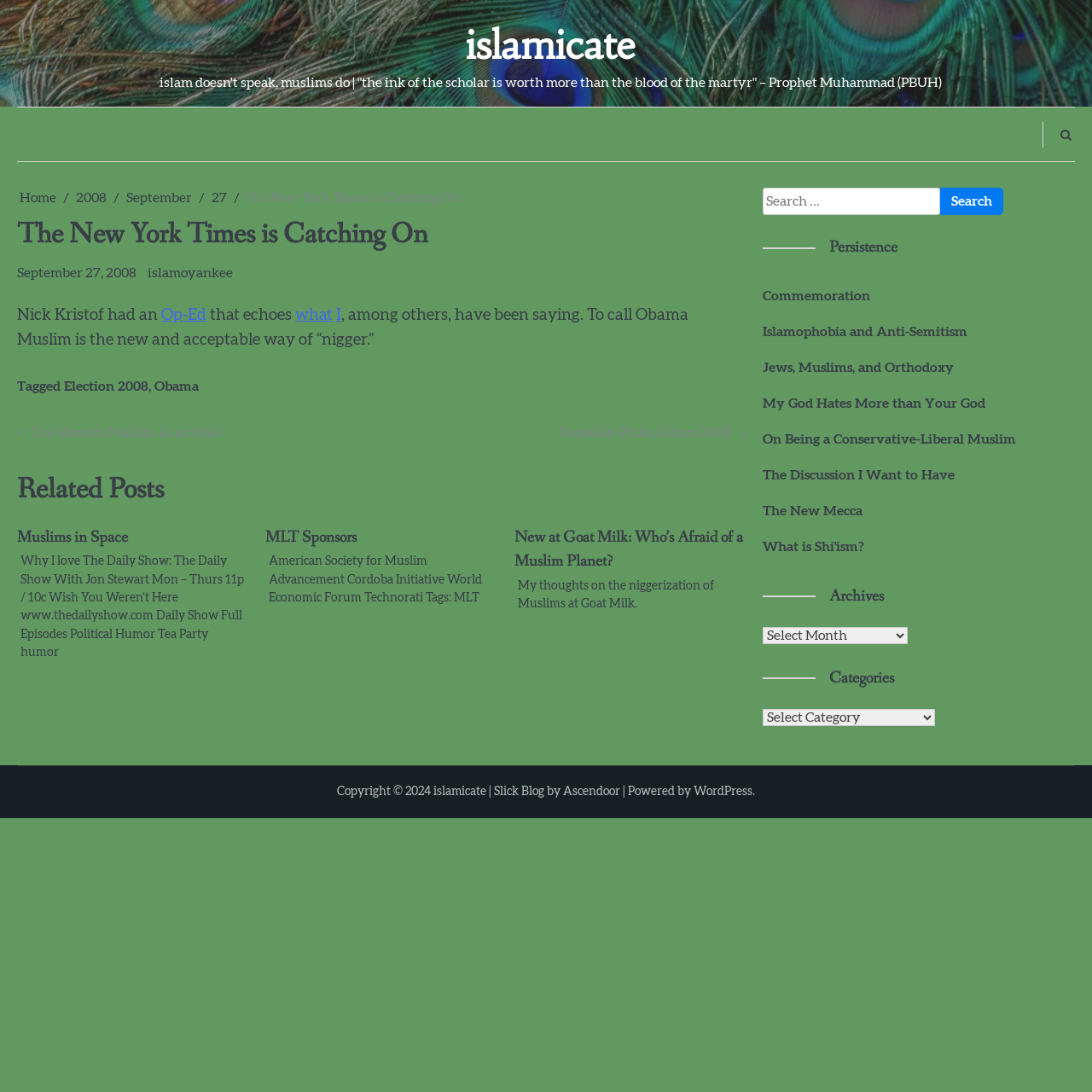Could you specify the bounding box coordinates for the clickable section to complete the following instruction: "Read the article 'Muslims in Space'"?

[0.016, 0.483, 0.117, 0.502]